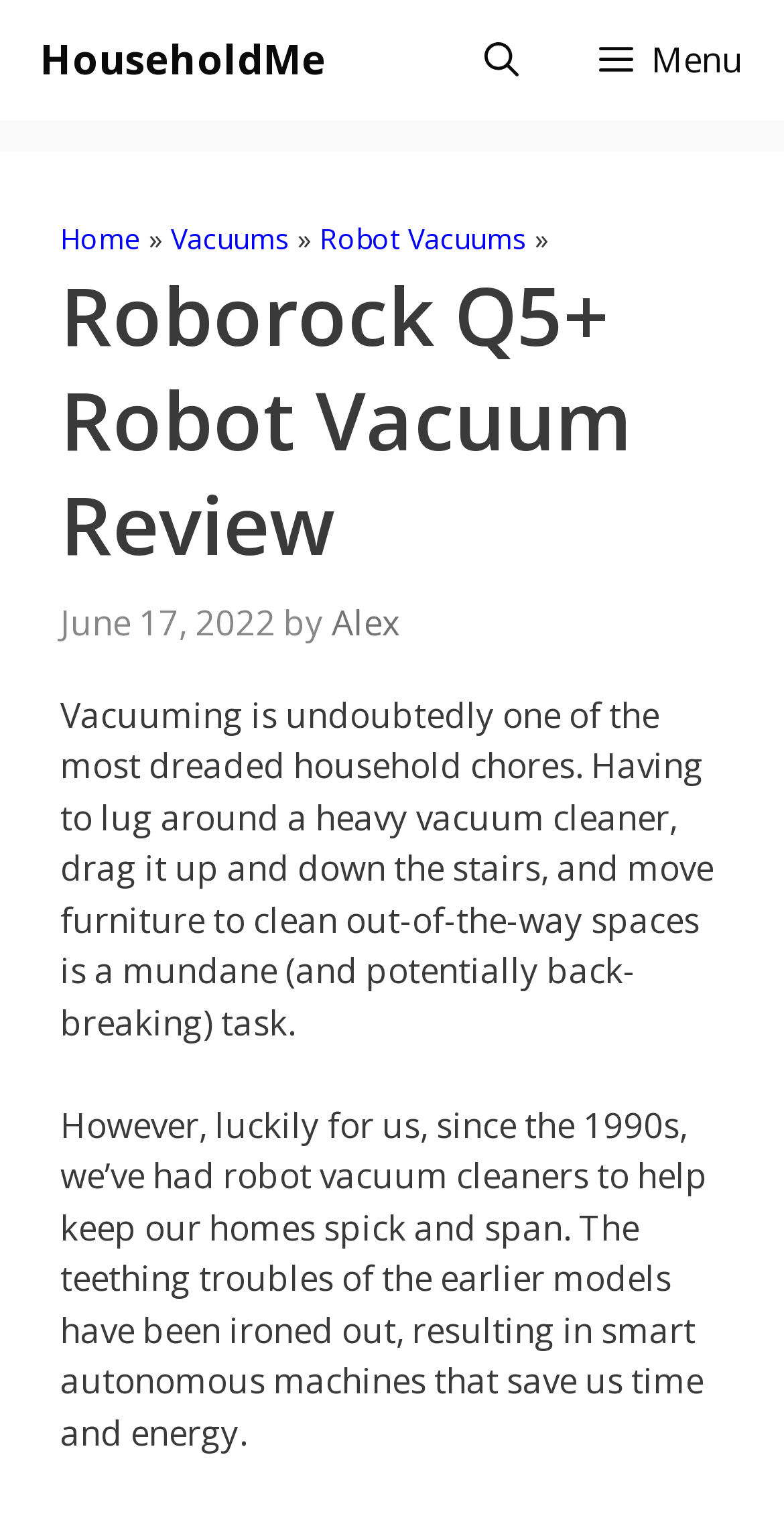Provide the bounding box coordinates of the UI element this sentence describes: "Imprint".

None